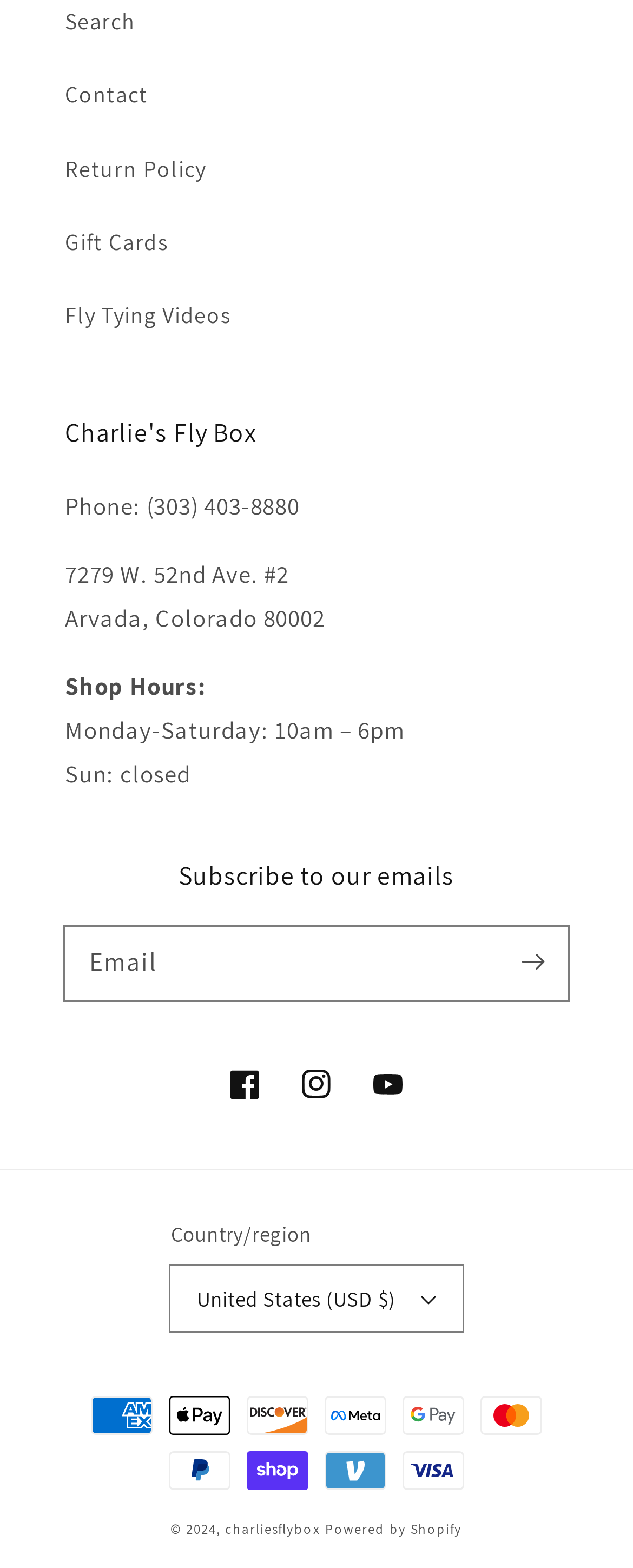Locate the bounding box coordinates of the clickable part needed for the task: "Subscribe to our emails".

[0.103, 0.591, 0.897, 0.637]